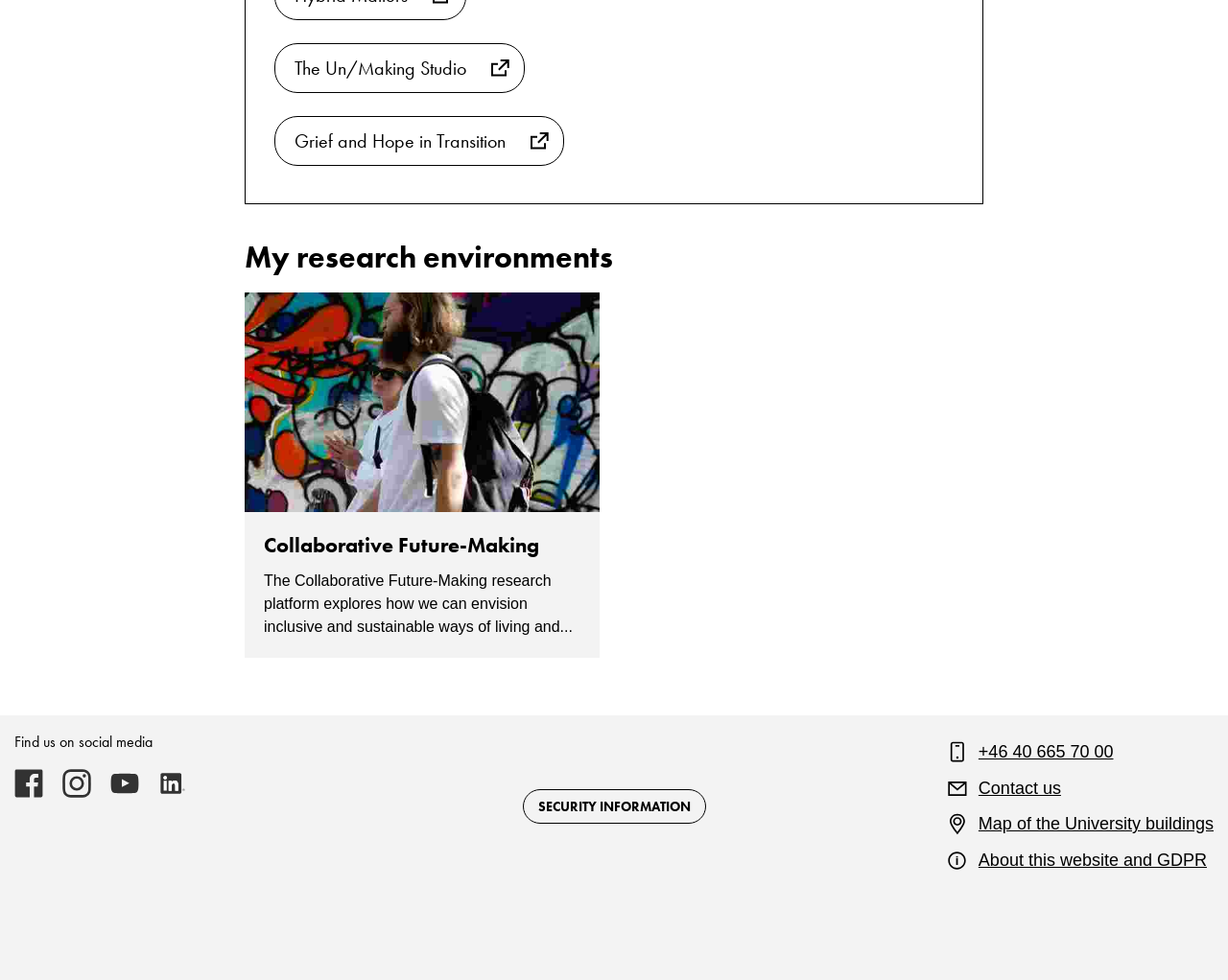Determine the bounding box coordinates of the clickable element necessary to fulfill the instruction: "View the map of University buildings". Provide the coordinates as four float numbers within the 0 to 1 range, i.e., [left, top, right, bottom].

[0.769, 0.829, 0.988, 0.853]